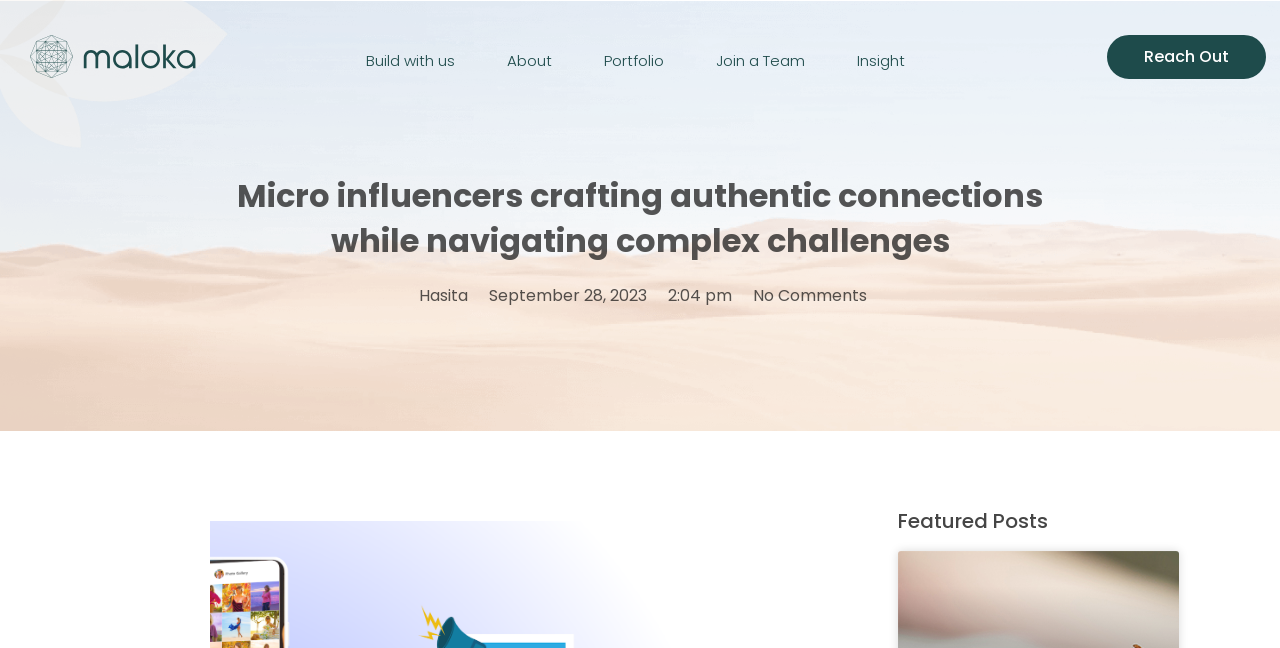Please find the bounding box coordinates of the section that needs to be clicked to achieve this instruction: "Click the logo".

[0.008, 0.054, 0.168, 0.133]